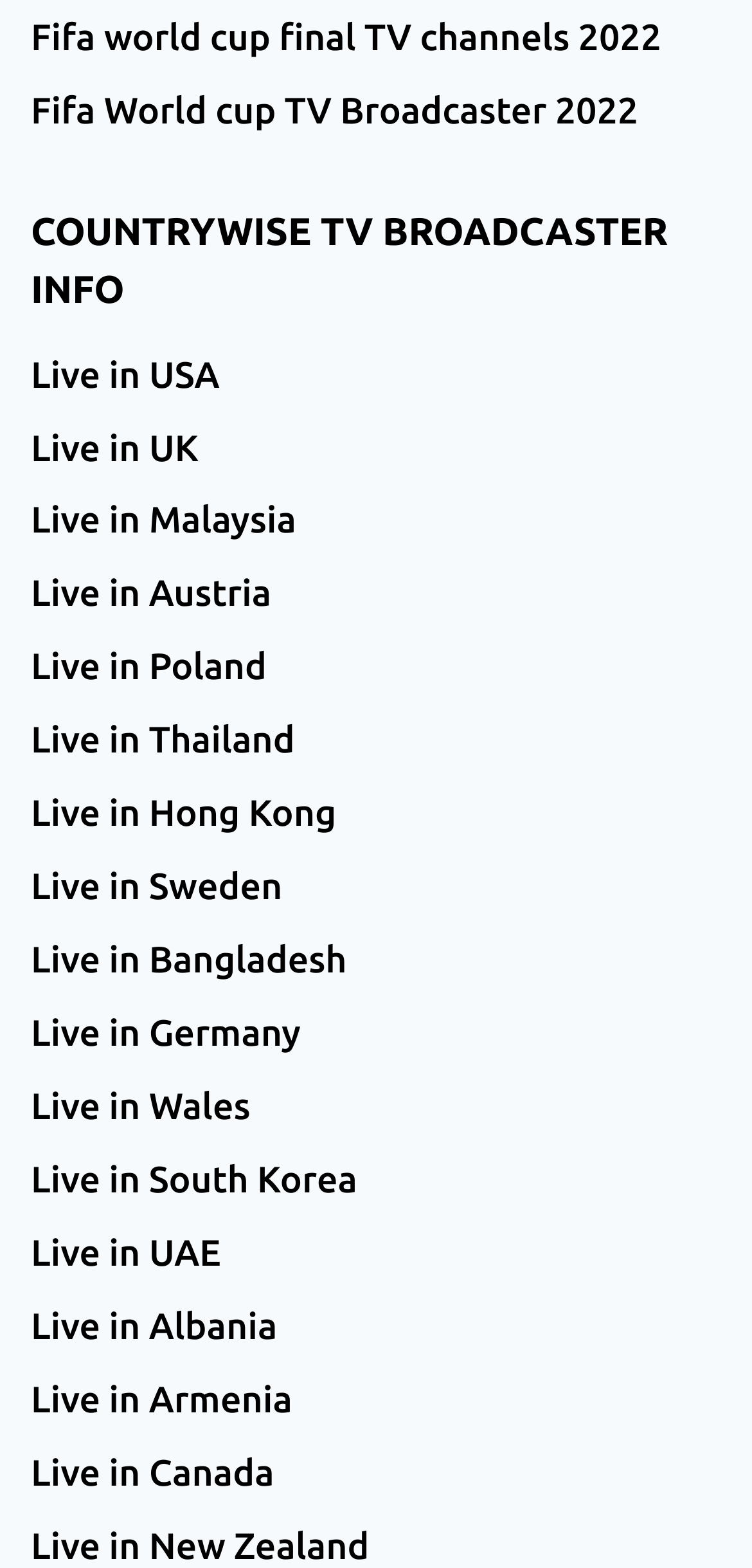Please respond in a single word or phrase: 
Is Canada listed for live TV broadcasting?

Yes